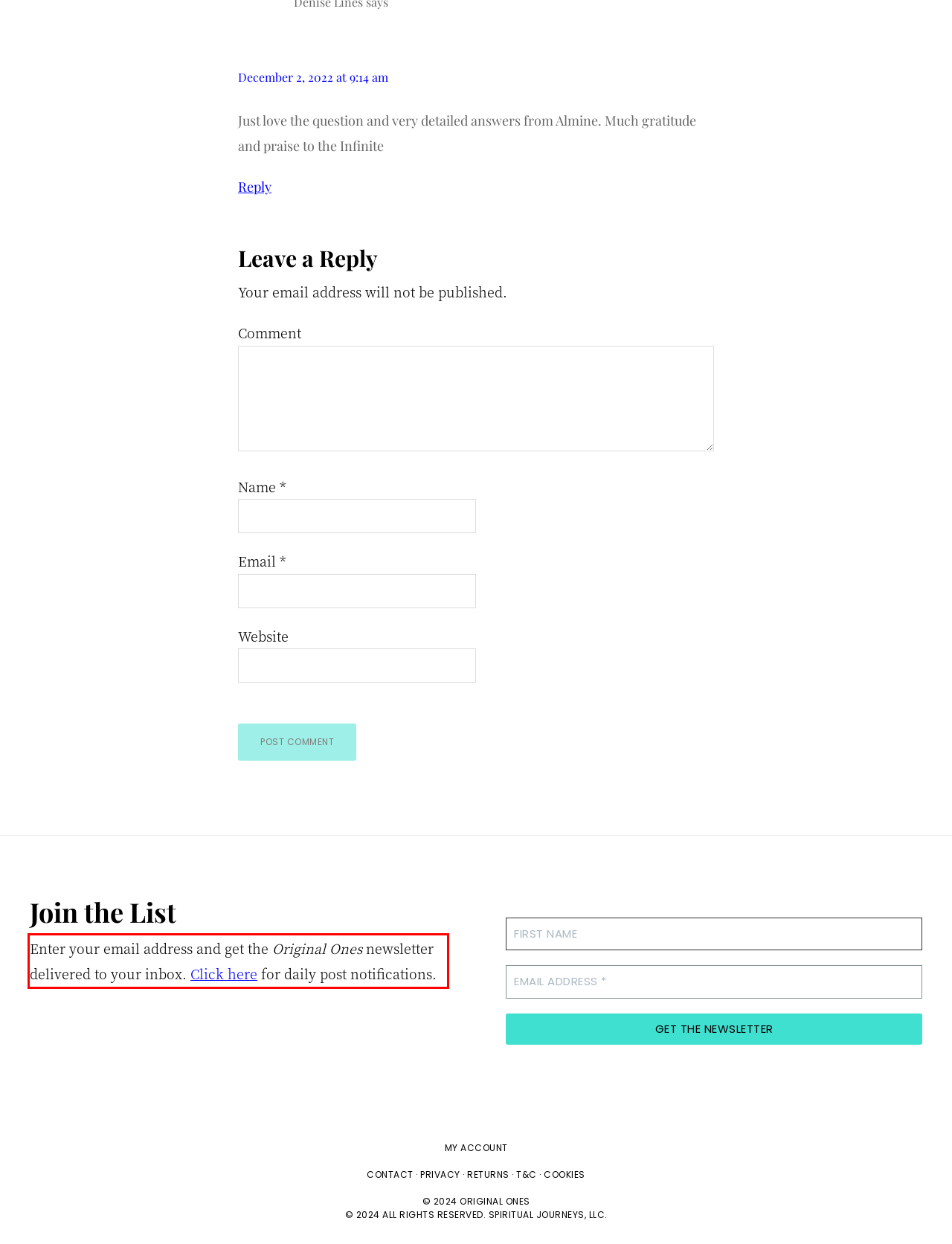There is a screenshot of a webpage with a red bounding box around a UI element. Please use OCR to extract the text within the red bounding box.

Enter your email address and get the Original Ones newsletter delivered to your inbox. Click here for daily post notifications.